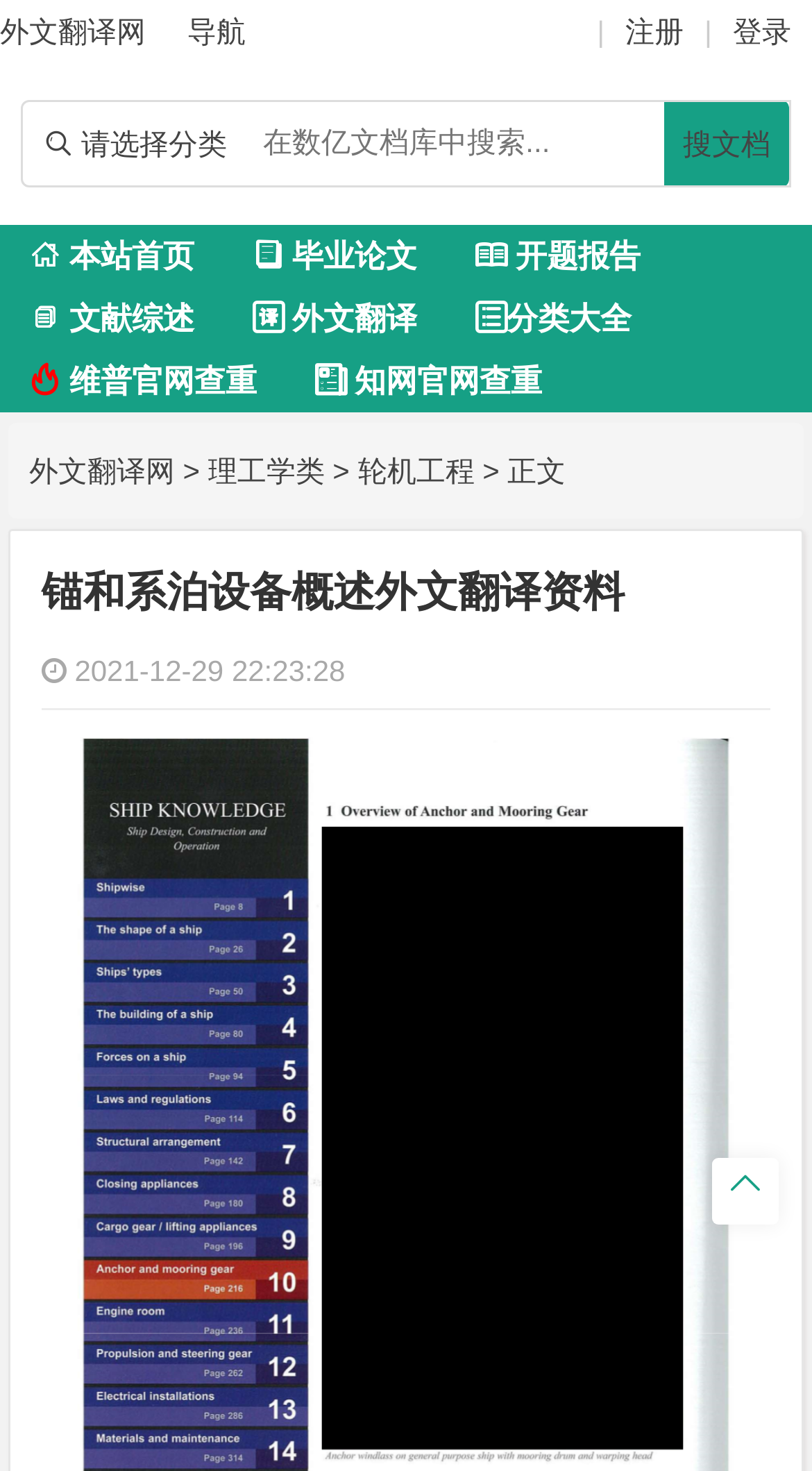Find the bounding box coordinates for the HTML element specified by: "parent_node:  请选择分类 name="title" placeholder="在数亿文档库中搜索..."".

[0.319, 0.078, 0.778, 0.117]